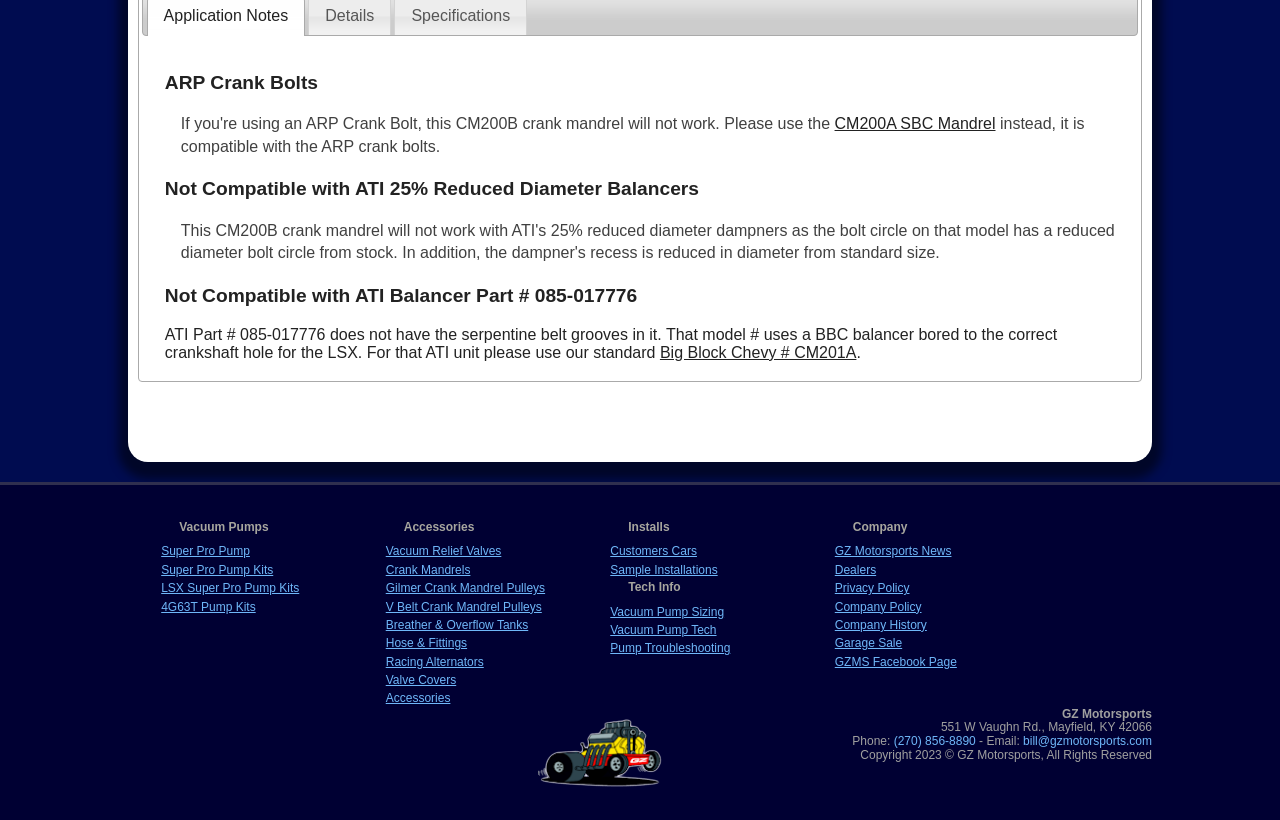Based on the element description Dealers, identify the bounding box of the UI element in the given webpage screenshot. The coordinates should be in the format (top-left x, top-left y, bottom-right x, bottom-right y) and must be between 0 and 1.

[0.652, 0.686, 0.684, 0.703]